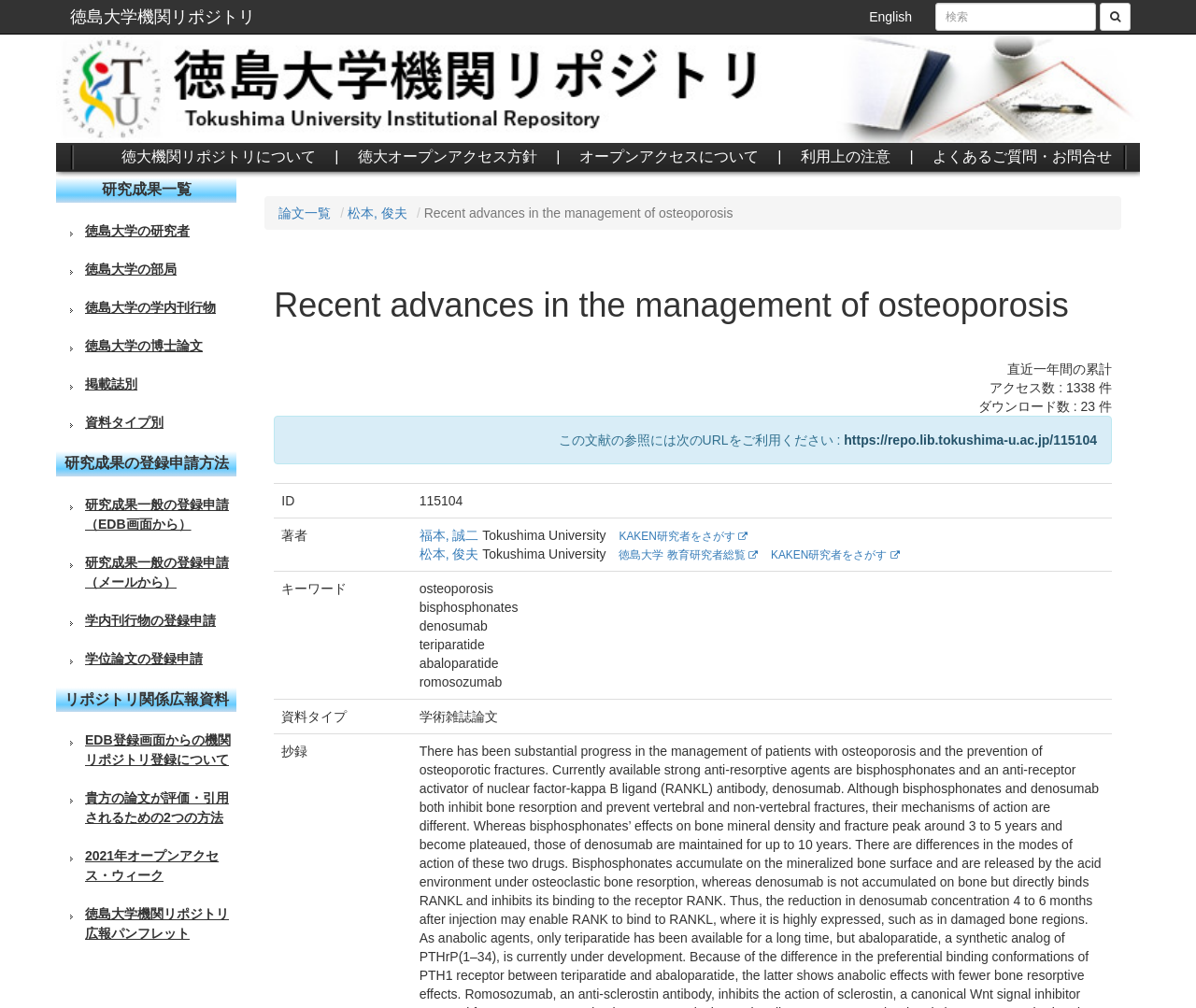Please locate the bounding box coordinates of the element's region that needs to be clicked to follow the instruction: "search for a keyword". The bounding box coordinates should be provided as four float numbers between 0 and 1, i.e., [left, top, right, bottom].

[0.782, 0.003, 0.916, 0.031]